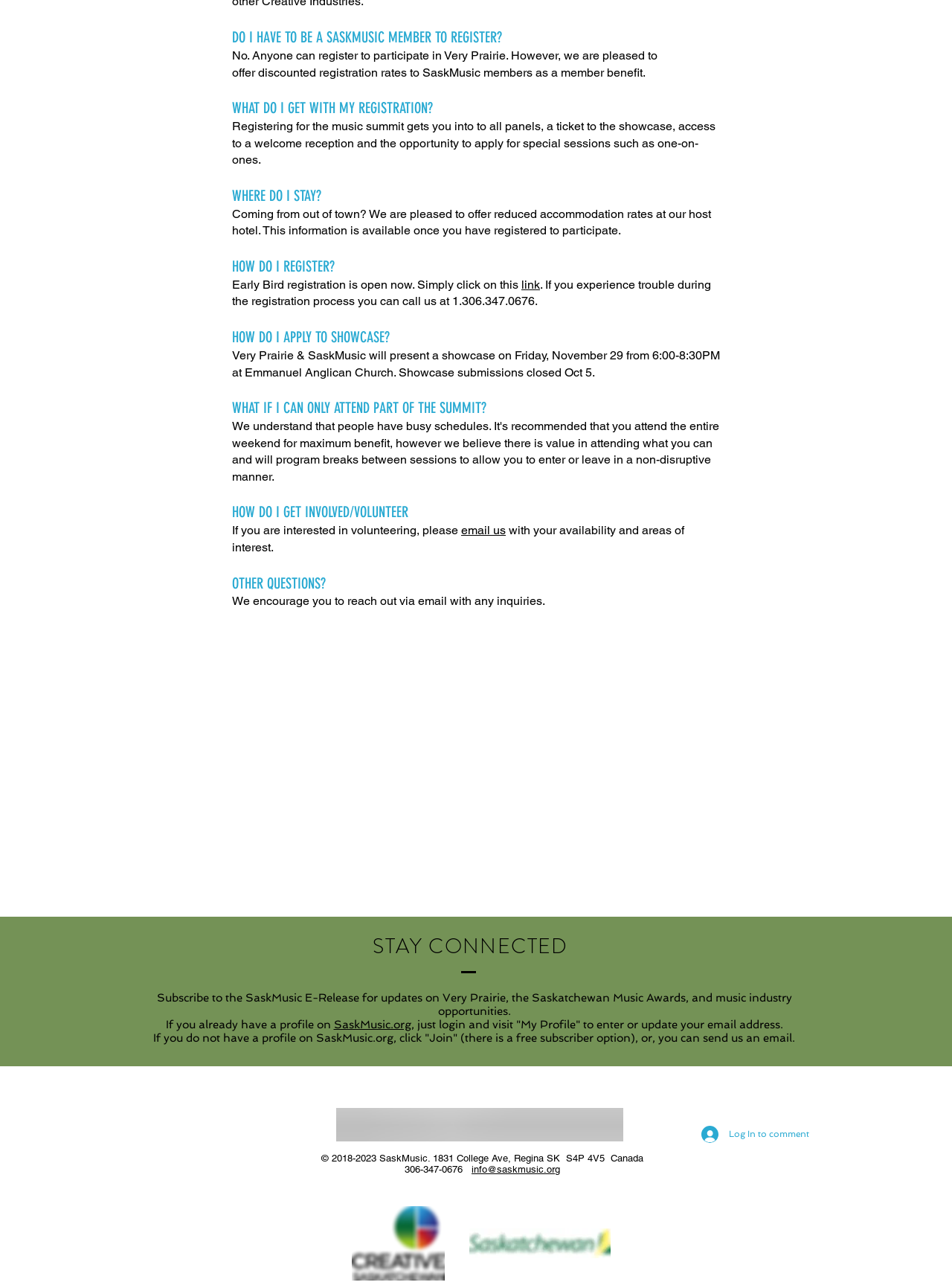Use a single word or phrase to answer the following:
What is included in the music summit registration?

Panels, showcase, and more